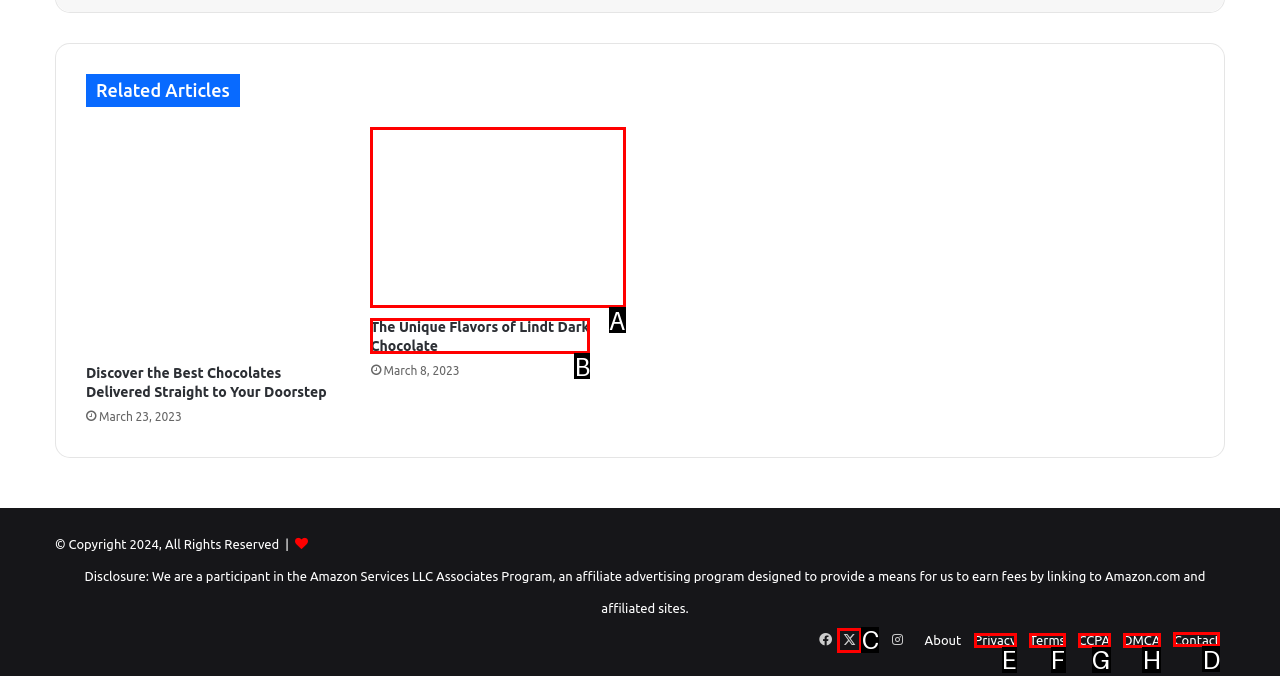Determine which HTML element should be clicked to carry out the following task: Go to the next post Respond with the letter of the appropriate option.

None